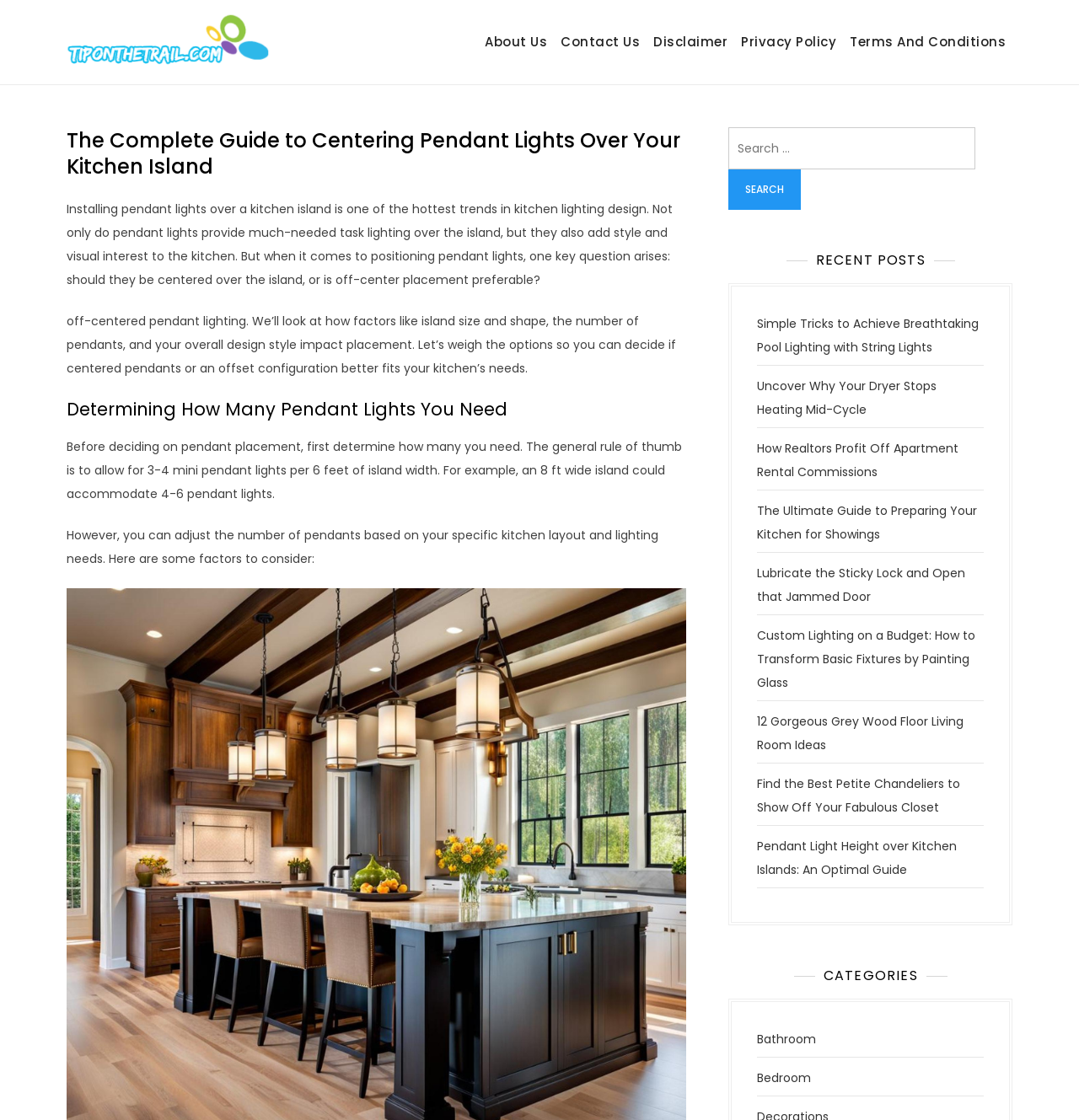Using the description "Martin J. Snowden", predict the bounding box of the relevant HTML element.

None